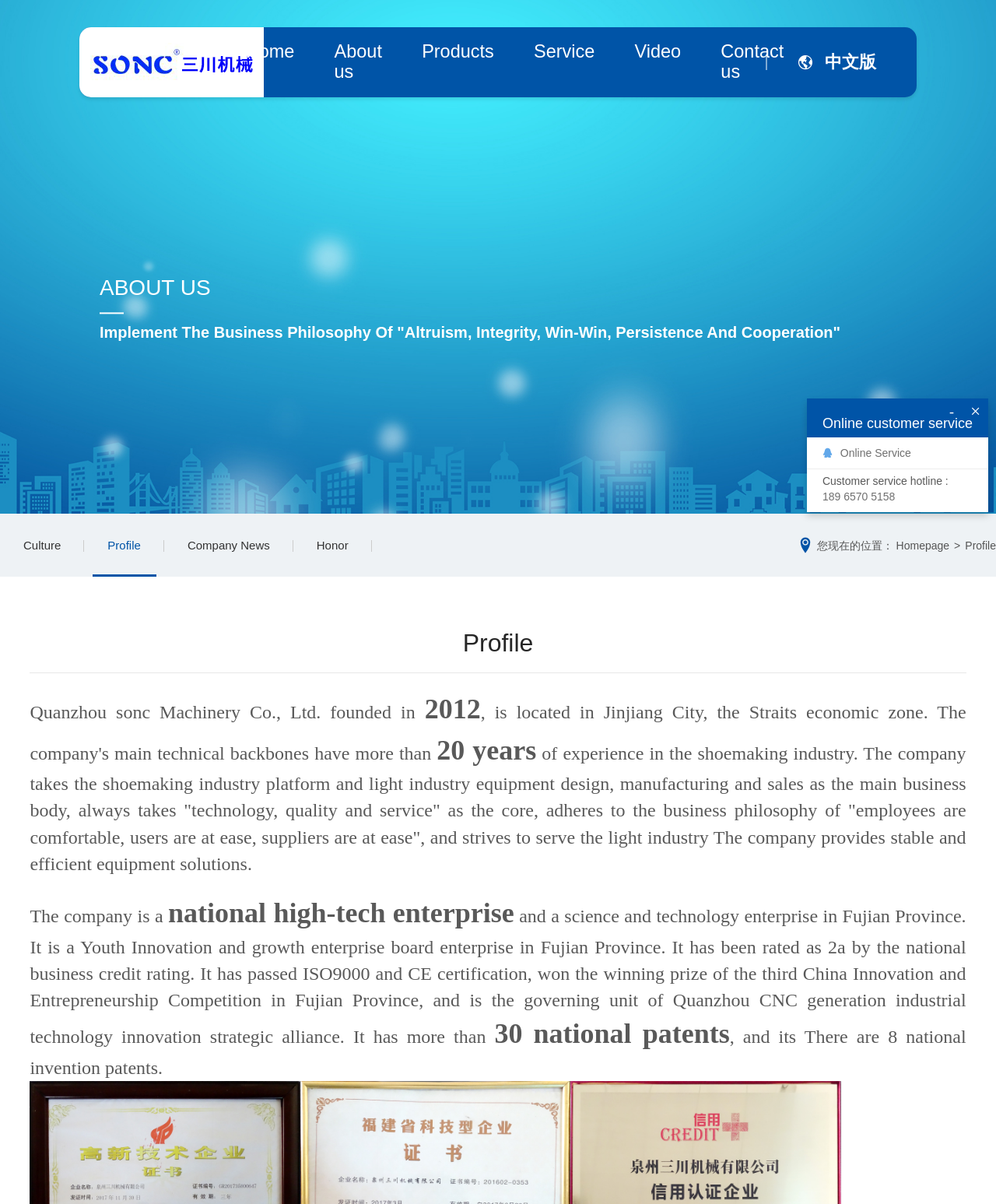Bounding box coordinates are specified in the format (top-left x, top-left y, bottom-right x, bottom-right y). All values are floating point numbers bounded between 0 and 1. Please provide the bounding box coordinate of the region this sentence describes: Service

[0.536, 0.029, 0.576, 0.075]